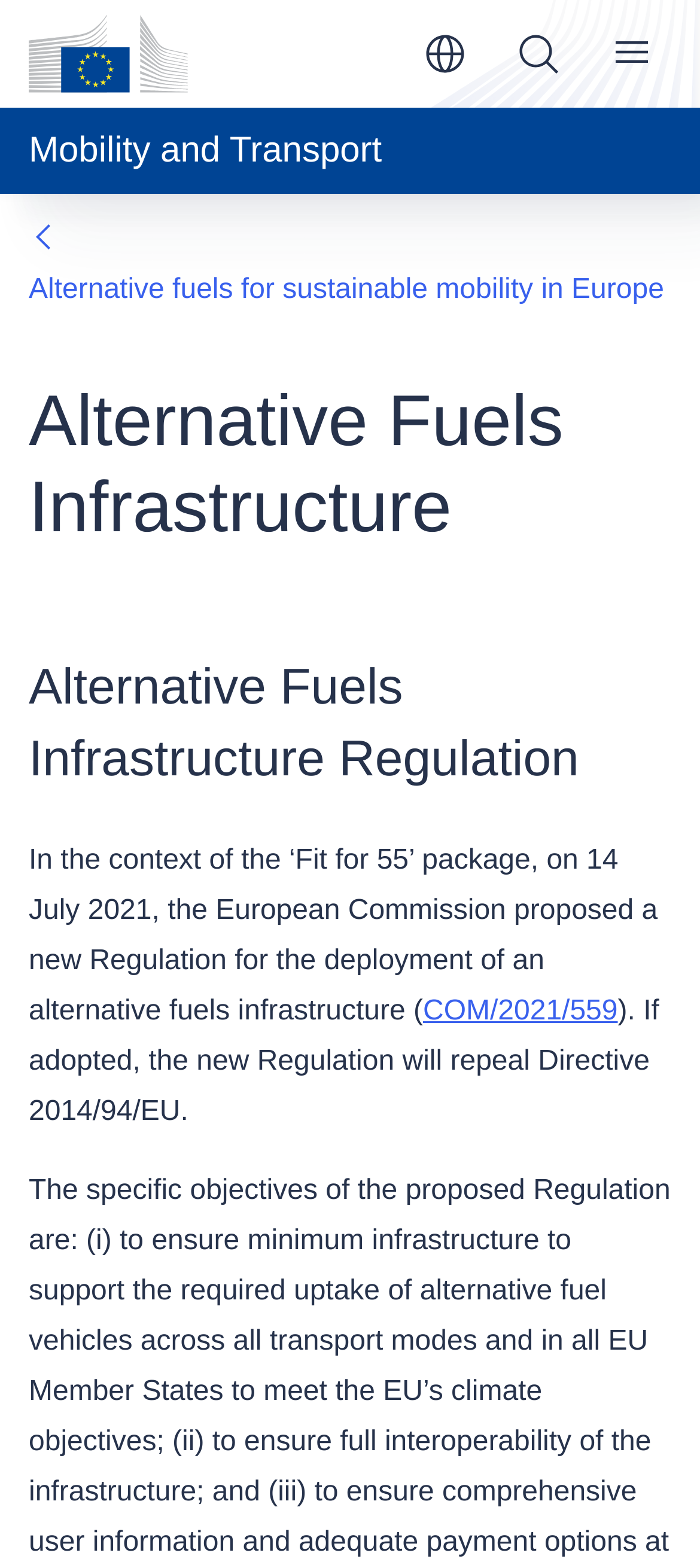Respond to the question with just a single word or phrase: 
What is the topic of the webpage?

Alternative Fuels Infrastructure